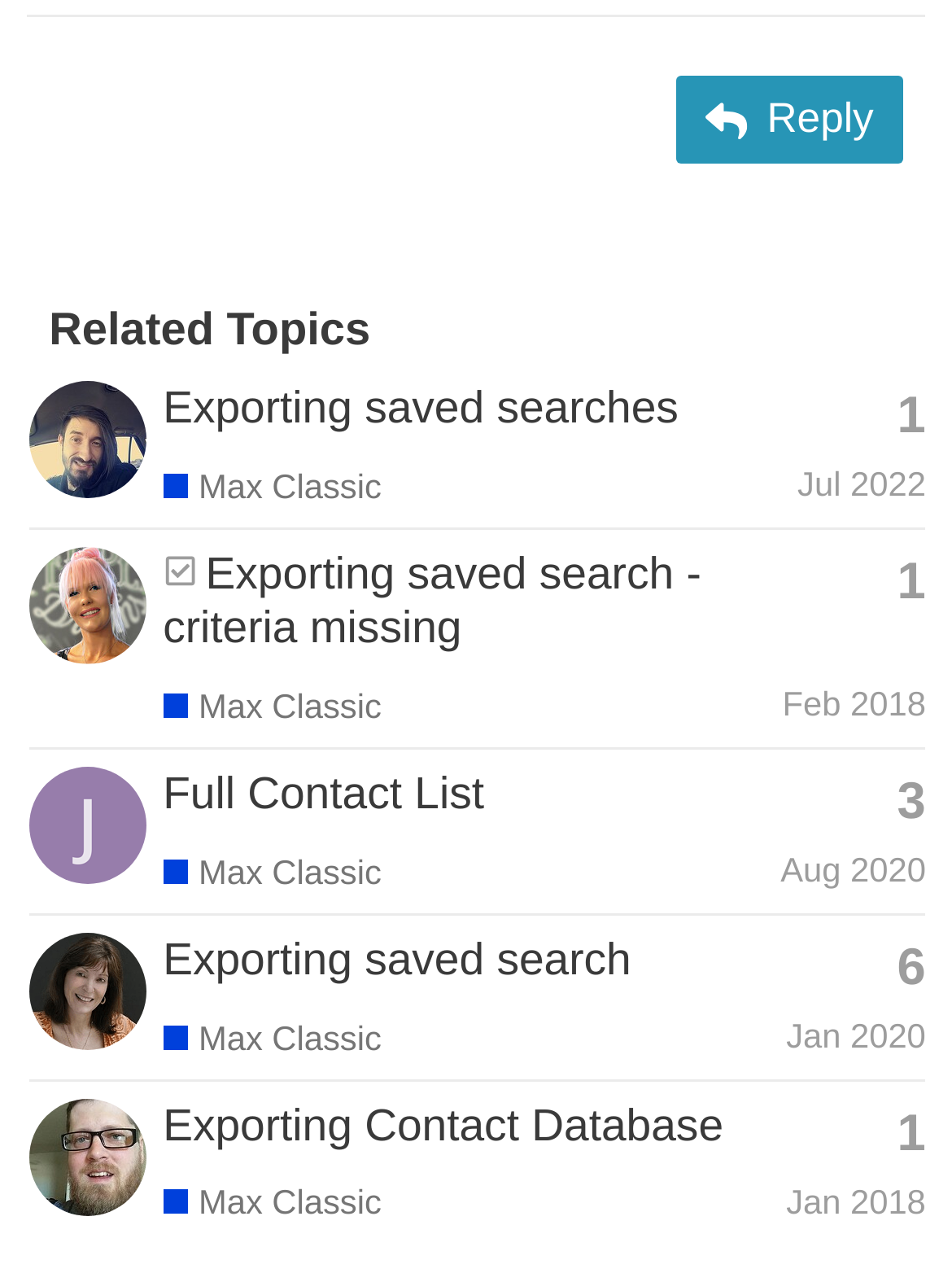Using the element description: "1", determine the bounding box coordinates for the specified UI element. The coordinates should be four float numbers between 0 and 1, [left, top, right, bottom].

[0.942, 0.864, 0.973, 0.904]